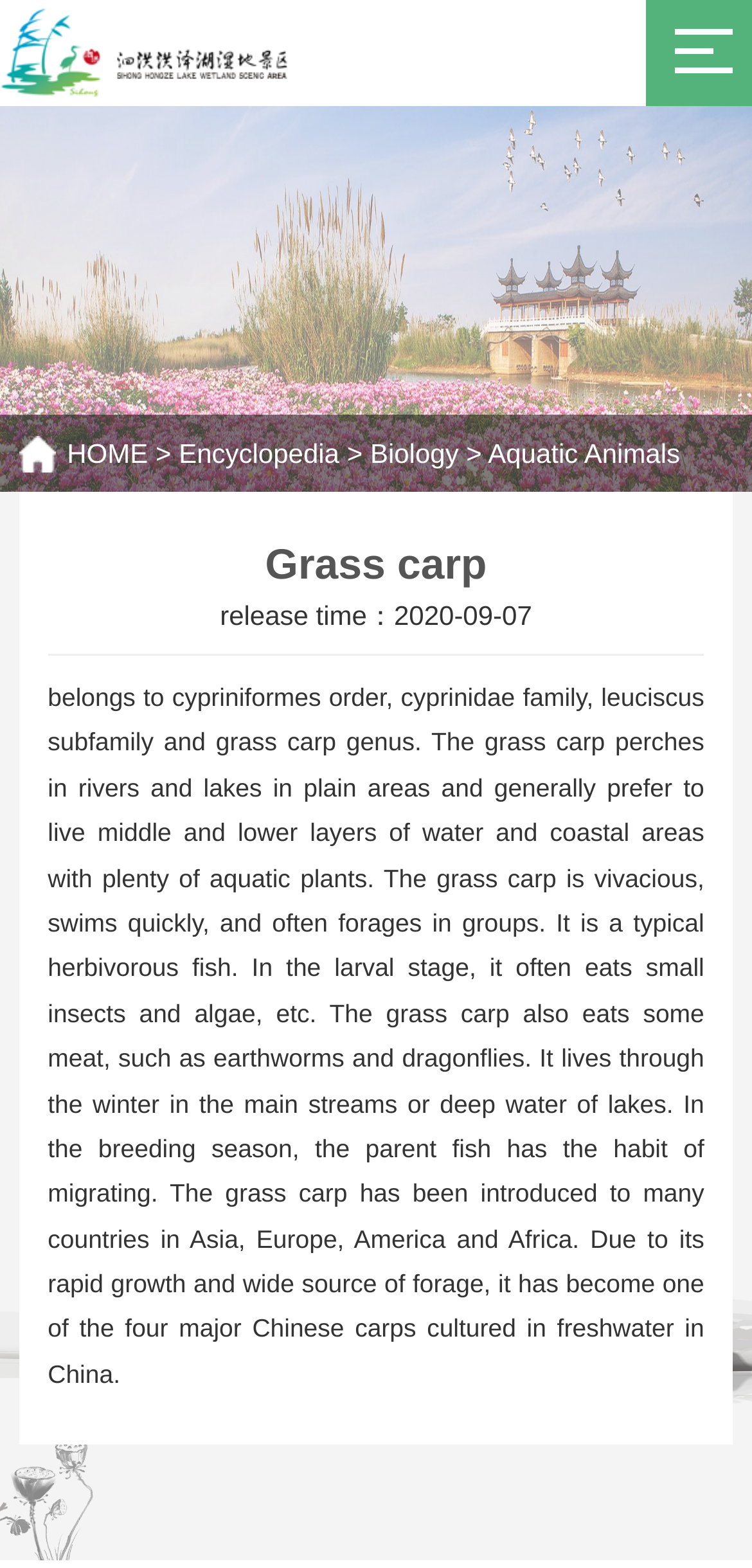Answer the question below using just one word or a short phrase: 
What is the diet of the grass carp?

Herbivorous